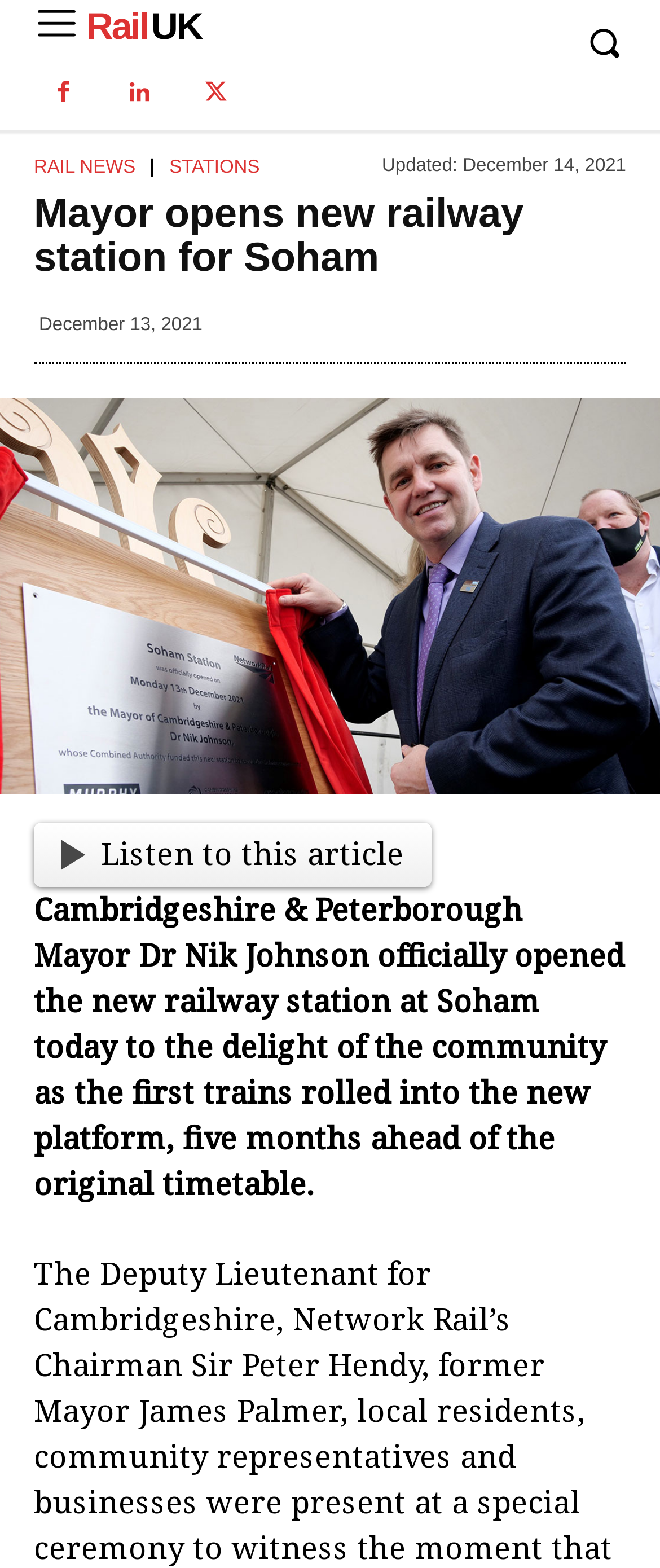Please provide a one-word or short phrase answer to the question:
What is the date of the article?

December 14, 2021